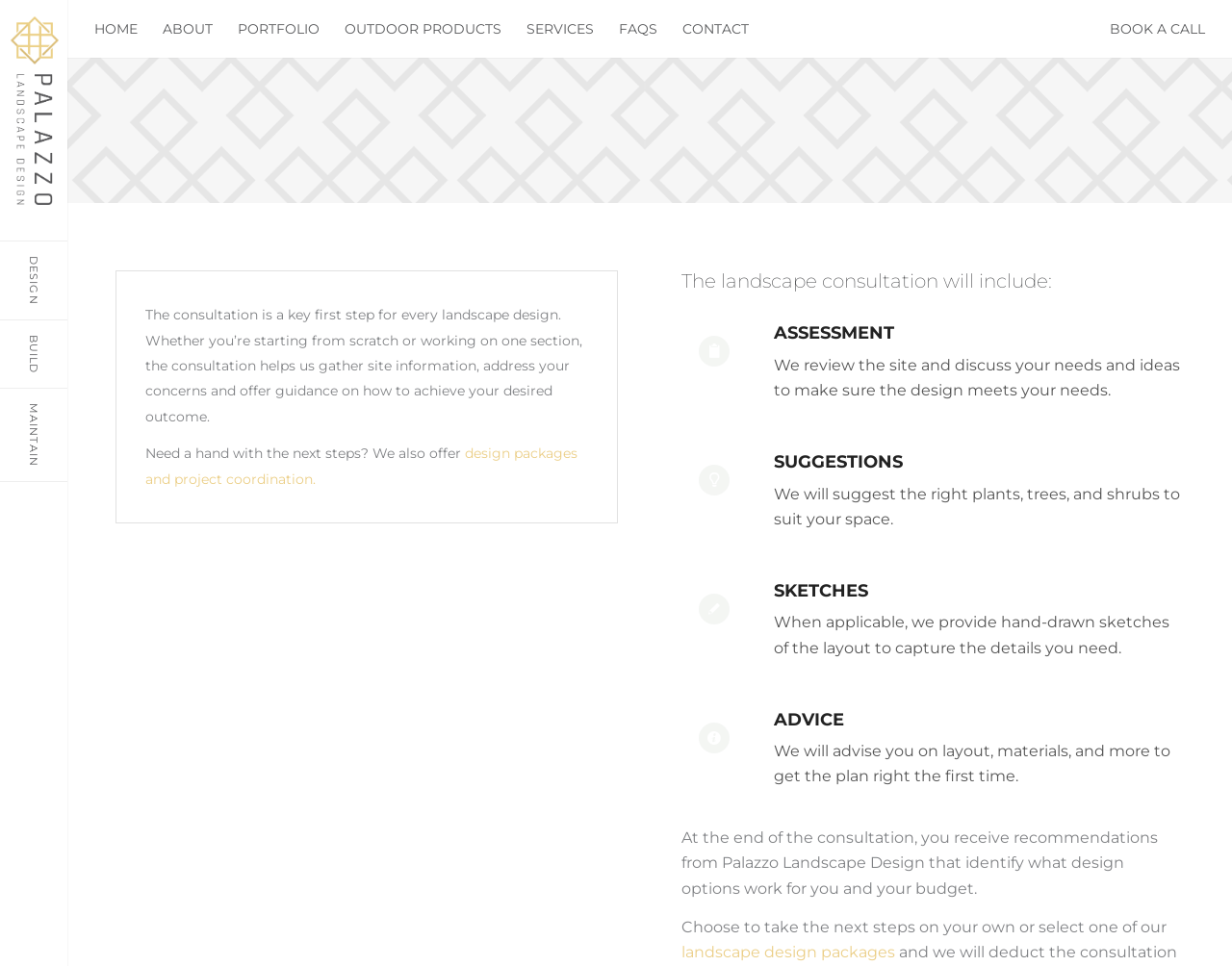Answer with a single word or phrase: 
What is depicted in the image on the webpage?

Backyard gazebo with tall grasses and colorful shrubs